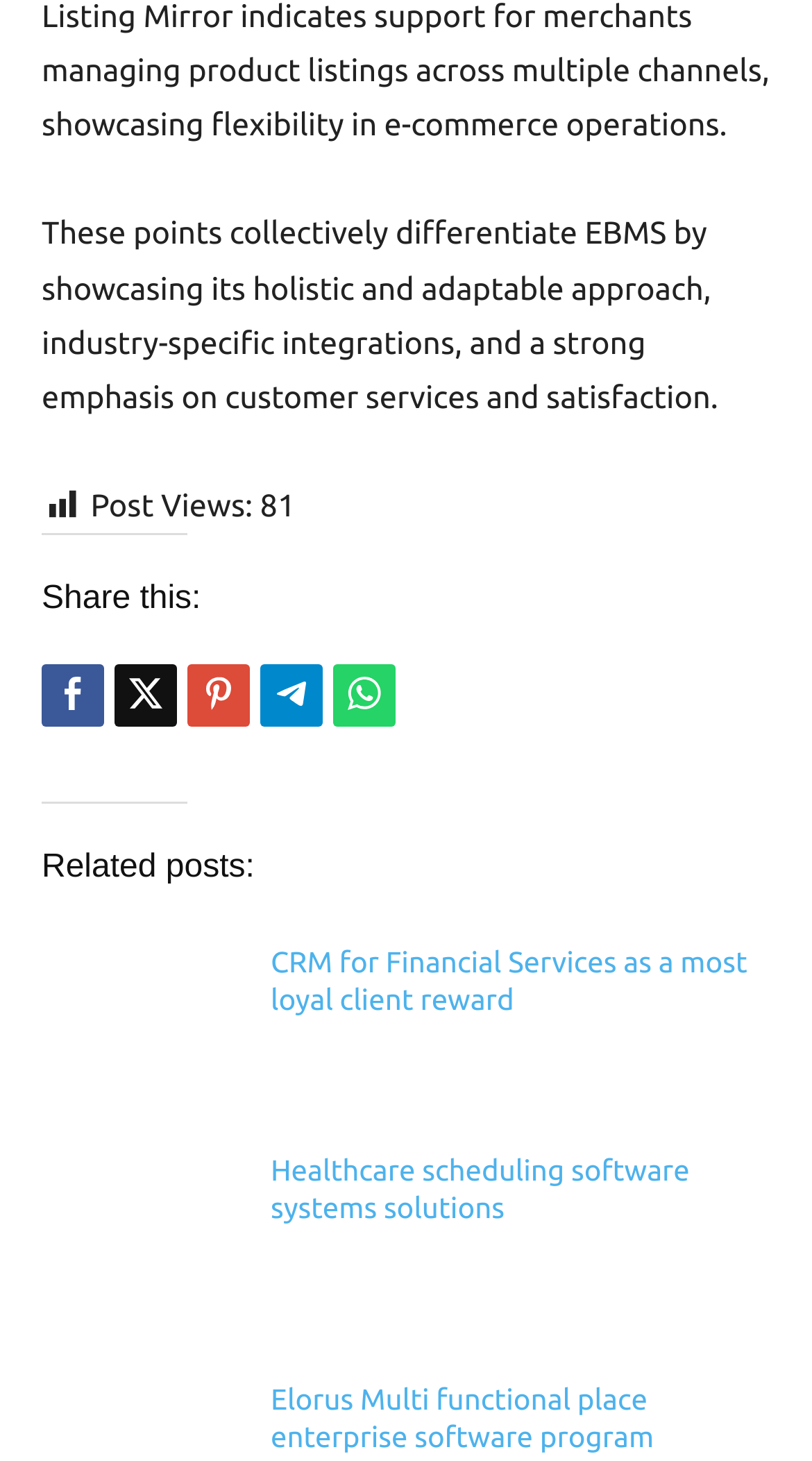Please determine the bounding box coordinates of the element's region to click for the following instruction: "Share this".

[0.051, 0.454, 0.128, 0.497]